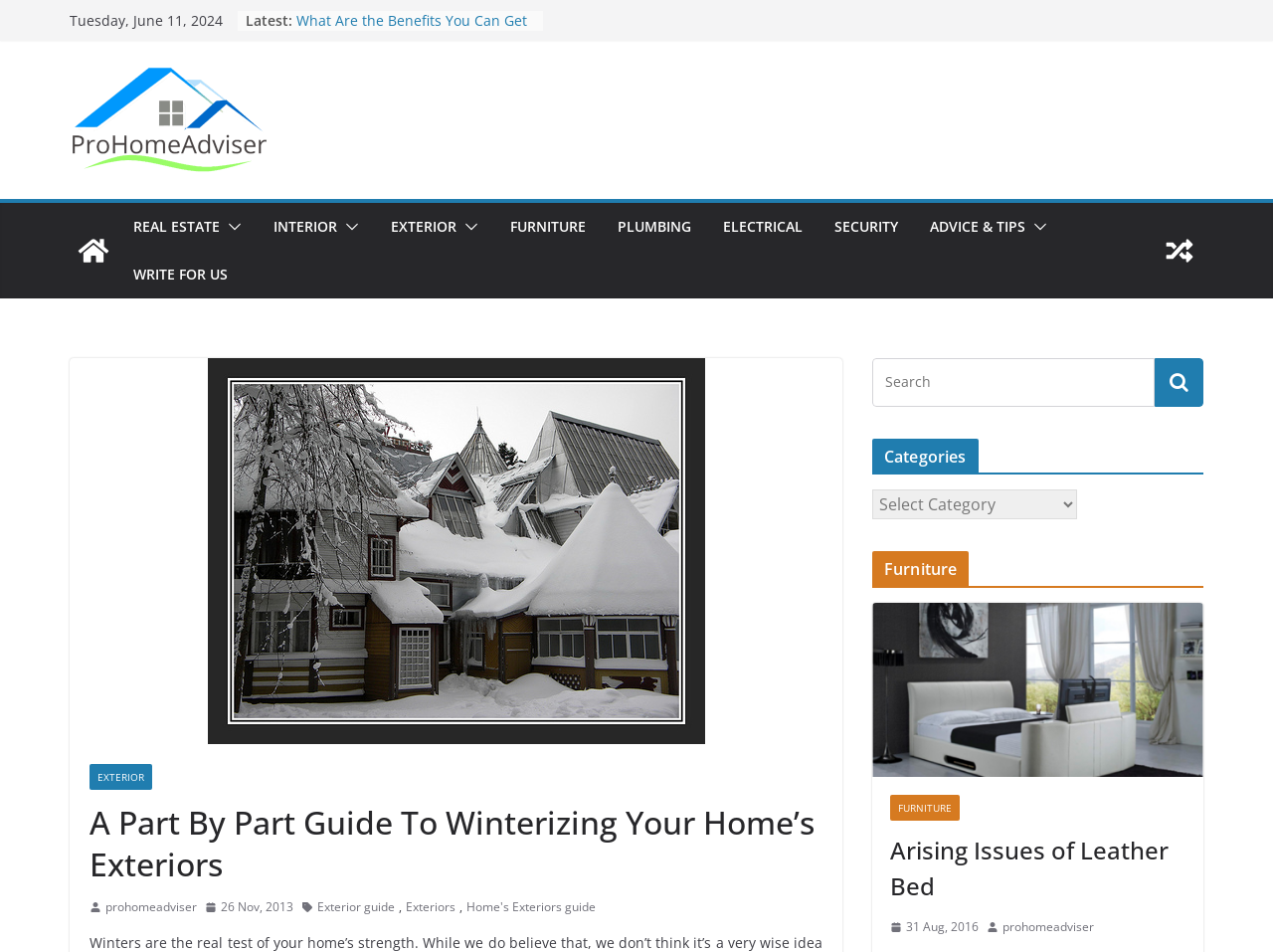Using the webpage screenshot, find the UI element described by Write for us. Provide the bounding box coordinates in the format (top-left x, top-left y, bottom-right x, bottom-right y), ensuring all values are floating point numbers between 0 and 1.

[0.105, 0.274, 0.179, 0.303]